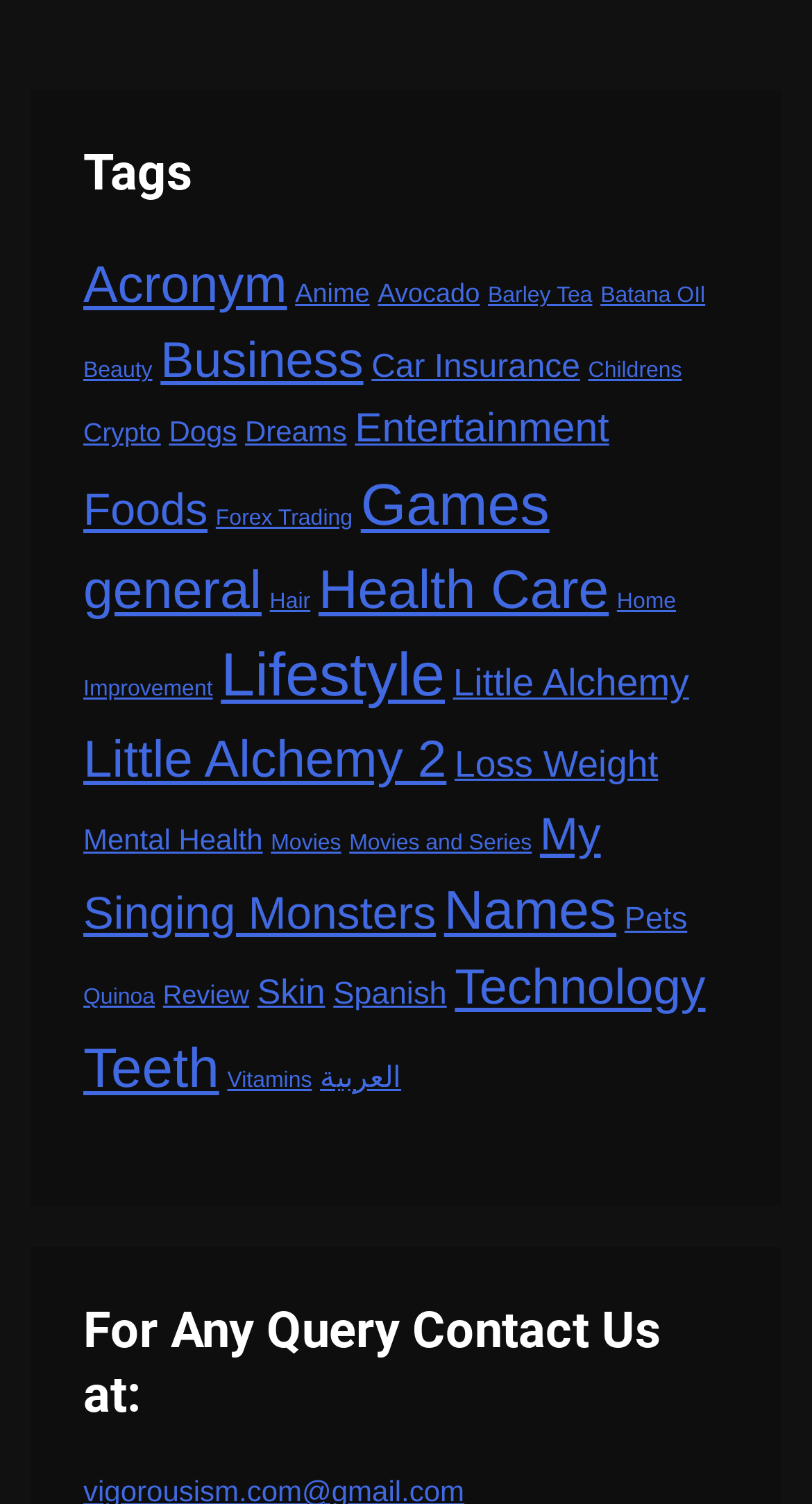Please provide the bounding box coordinates for the UI element as described: "Barley Tea". The coordinates must be four floats between 0 and 1, represented as [left, top, right, bottom].

[0.601, 0.188, 0.729, 0.205]